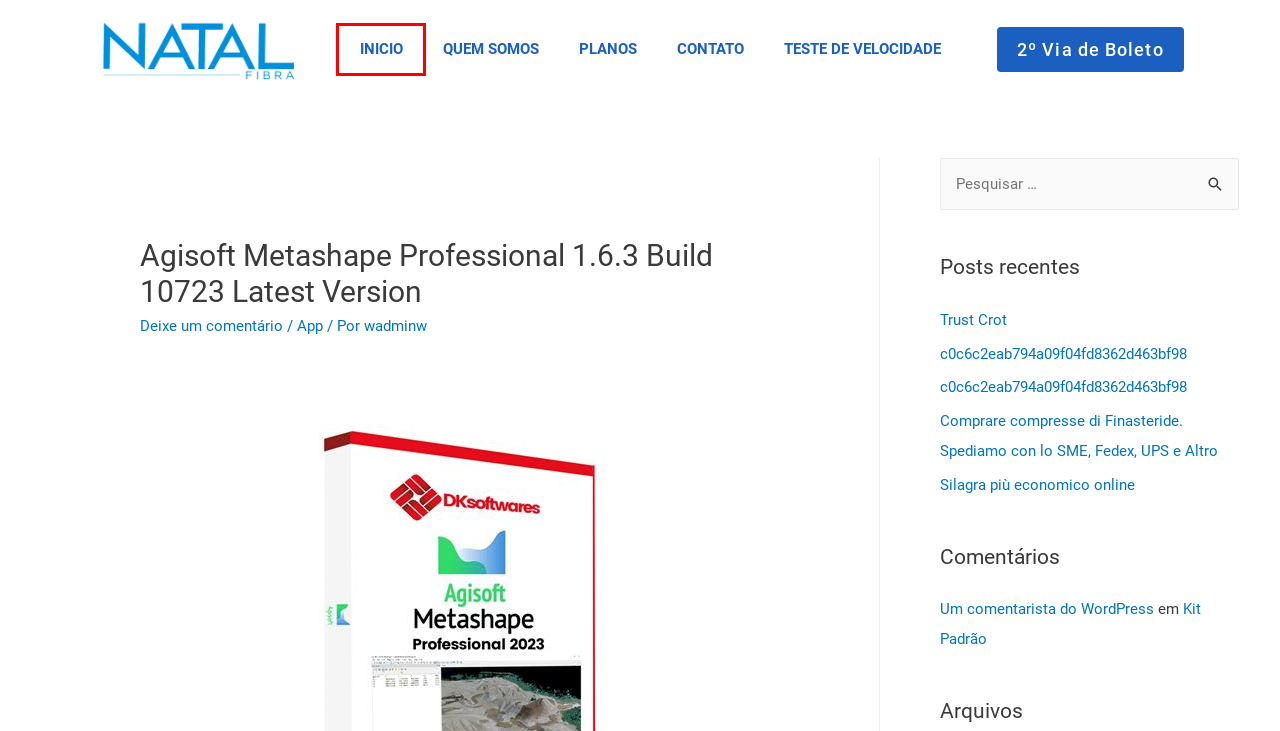You have a screenshot of a webpage with a red bounding box highlighting a UI element. Your task is to select the best webpage description that corresponds to the new webpage after clicking the element. Here are the descriptions:
A. Blog Tool, Publishing Platform, and CMS – WordPress.org
B. Trust Crot - Natal Fibra
C. Inicio - Natal Fibra
D. Arquivos App - Natal Fibra
E. wadminw, Autor em Natal Fibra
F. Central do Assinante
G. Contato - Natal Fibra
H. Quem Somos - Natal Fibra

C